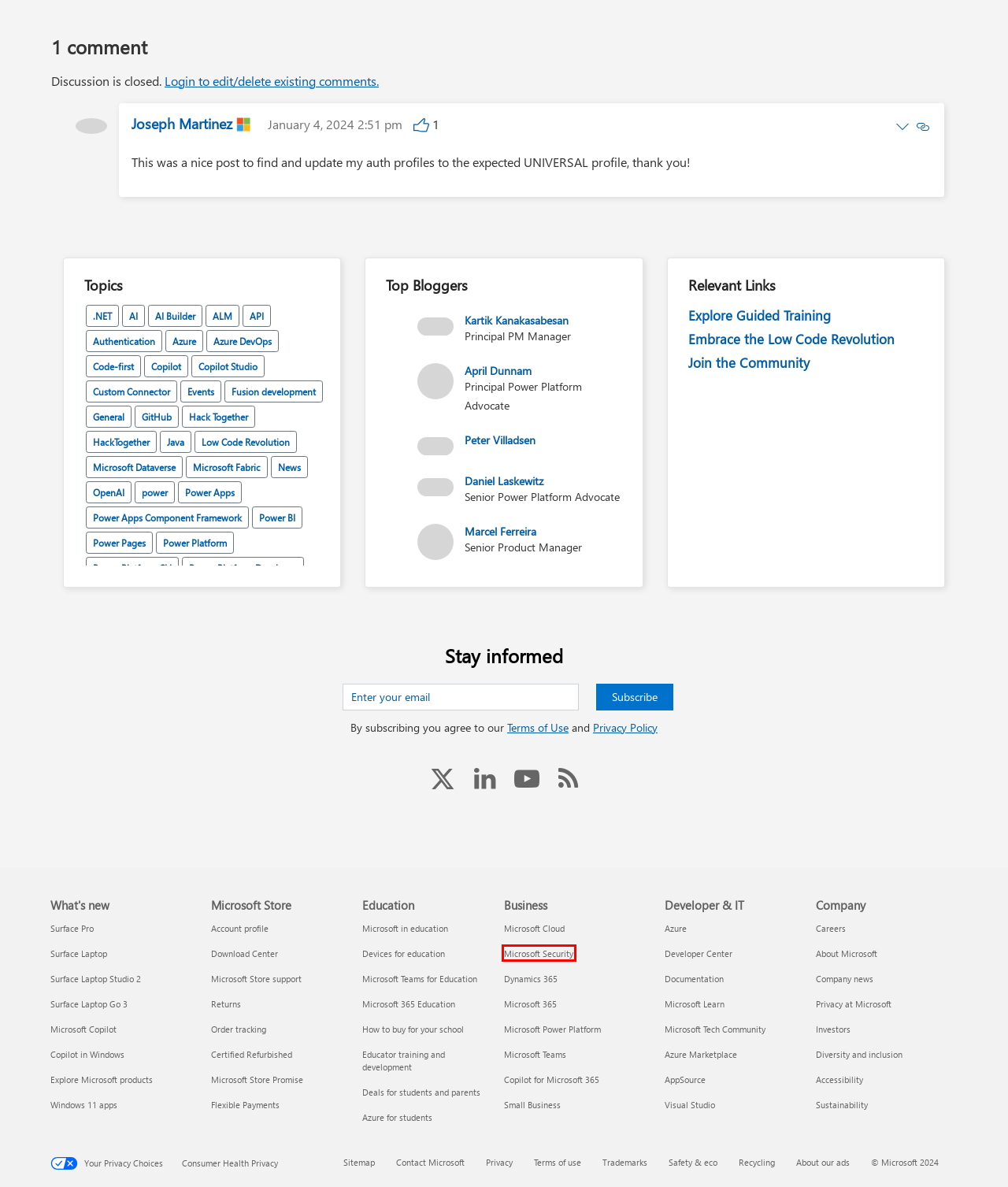Analyze the screenshot of a webpage that features a red rectangle bounding box. Pick the webpage description that best matches the new webpage you would see after clicking on the element within the red bounding box. Here are the candidates:
A. AI | Power Platform Developer Blog
B. Contact Us - Microsoft Support
C. Cloud Security Services | Microsoft Security
D. Customize Your Computer: Windows 11 Apps | Microsoft
E. Low Code Revolution | Power Platform Developer Blog
F. Azure DevOps | Power Platform Developer Blog
G. Power Platform Developer Blog
H. Custom Connector | Power Platform Developer Blog

C